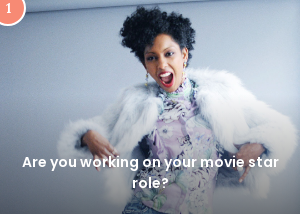Offer a detailed explanation of the image and its components.

The image features a vibrant, confident woman exuding glamour and style, dressed in a chic outfit that includes a striking floral top and a plush white fur jacket. She strikes a playful pose with her arms raised, showcasing her enthusiasm and charisma. The background is softly lit, creating a dramatic yet inviting atmosphere. Superimposed on the image are the words, "Are you working on your movie star role?" alongside a numbered label "1," suggesting that this image is part of a larger narrative or theme focused on personal style and confidence. The overall aesthetic conveys a message of empowerment, encouraging viewers to embrace their individuality and express themselves fully.